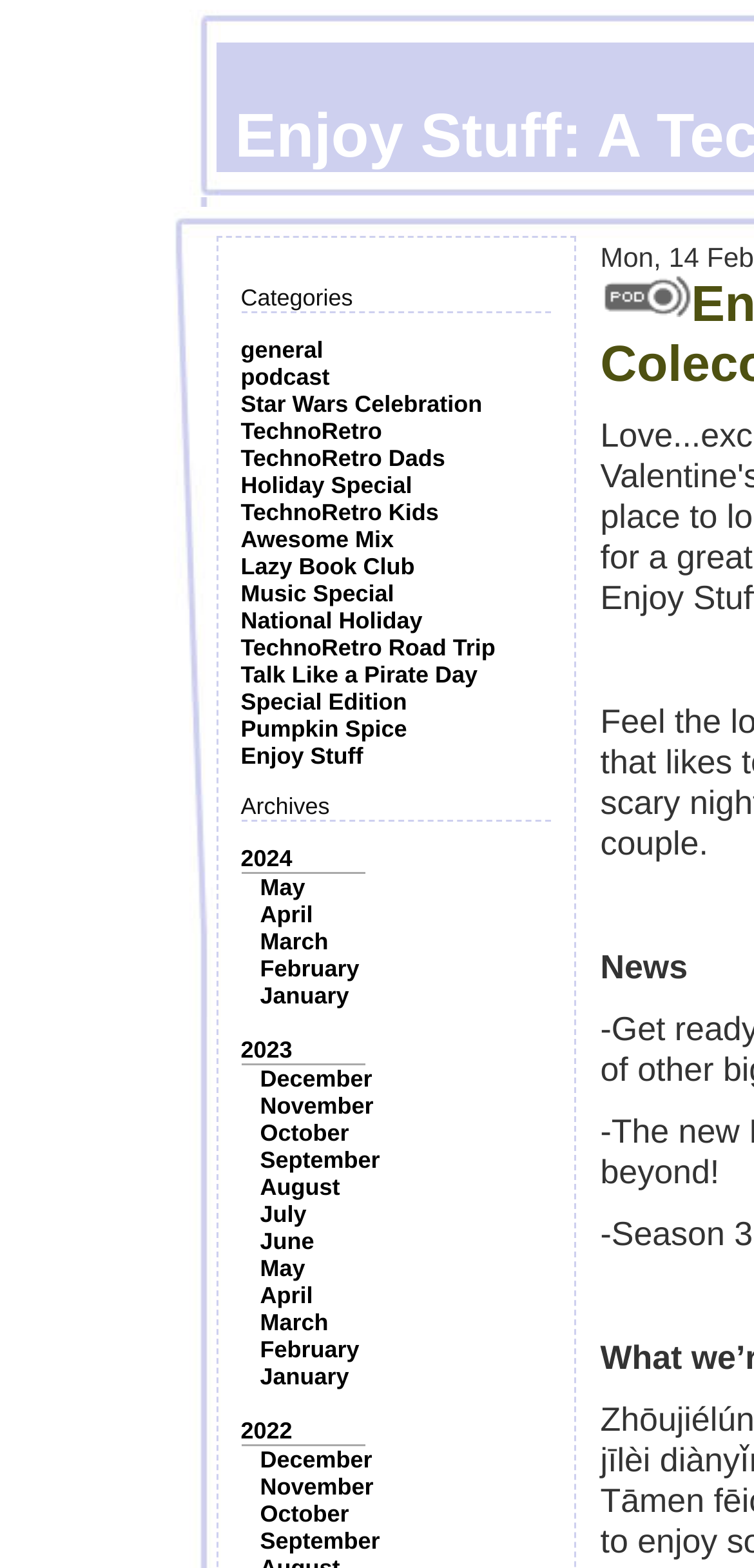Create a detailed narrative of the webpage’s visual and textual elements.

The webpage appears to be a podcast website, specifically for "Enjoy Stuff: A TechnoRetro Podcast". The page is divided into two main sections. On the left side, there is a list of categories, including "general", "podcast", "Star Wars Celebration", and several others, with a total of 23 links. Below the categories, there is a section labeled "Archives" with links to different years, including 2024, 2023, and 2022, and then further divided into months, with a total of 24 links.

On the right side of the page, there is an image, although its content is not specified. Below the image, there are three lines of text: a blank line, the word "News", and another blank line. The text and image are positioned near the top of the page, with the categories and archives sections taking up the majority of the space. Overall, the page appears to be a simple and organized layout, with easy access to different categories and archives of the podcast.